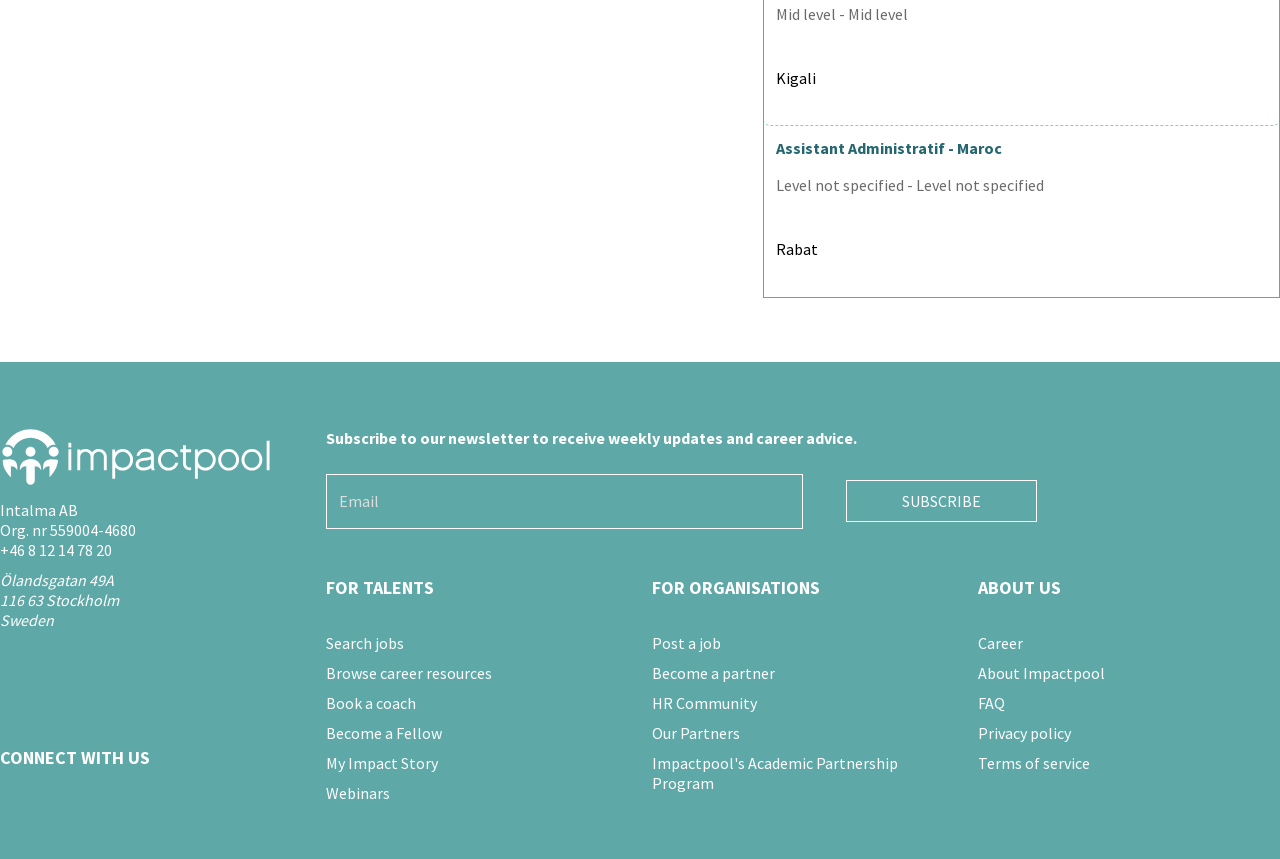Please determine the bounding box coordinates of the clickable area required to carry out the following instruction: "Click on the 'Subscribe' button". The coordinates must be four float numbers between 0 and 1, represented as [left, top, right, bottom].

[0.661, 0.559, 0.81, 0.608]